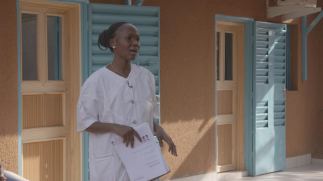What is the purpose of the documentary 'DearMamma'?
Using the information from the image, give a concise answer in one word or a short phrase.

to provide hope and foster understanding